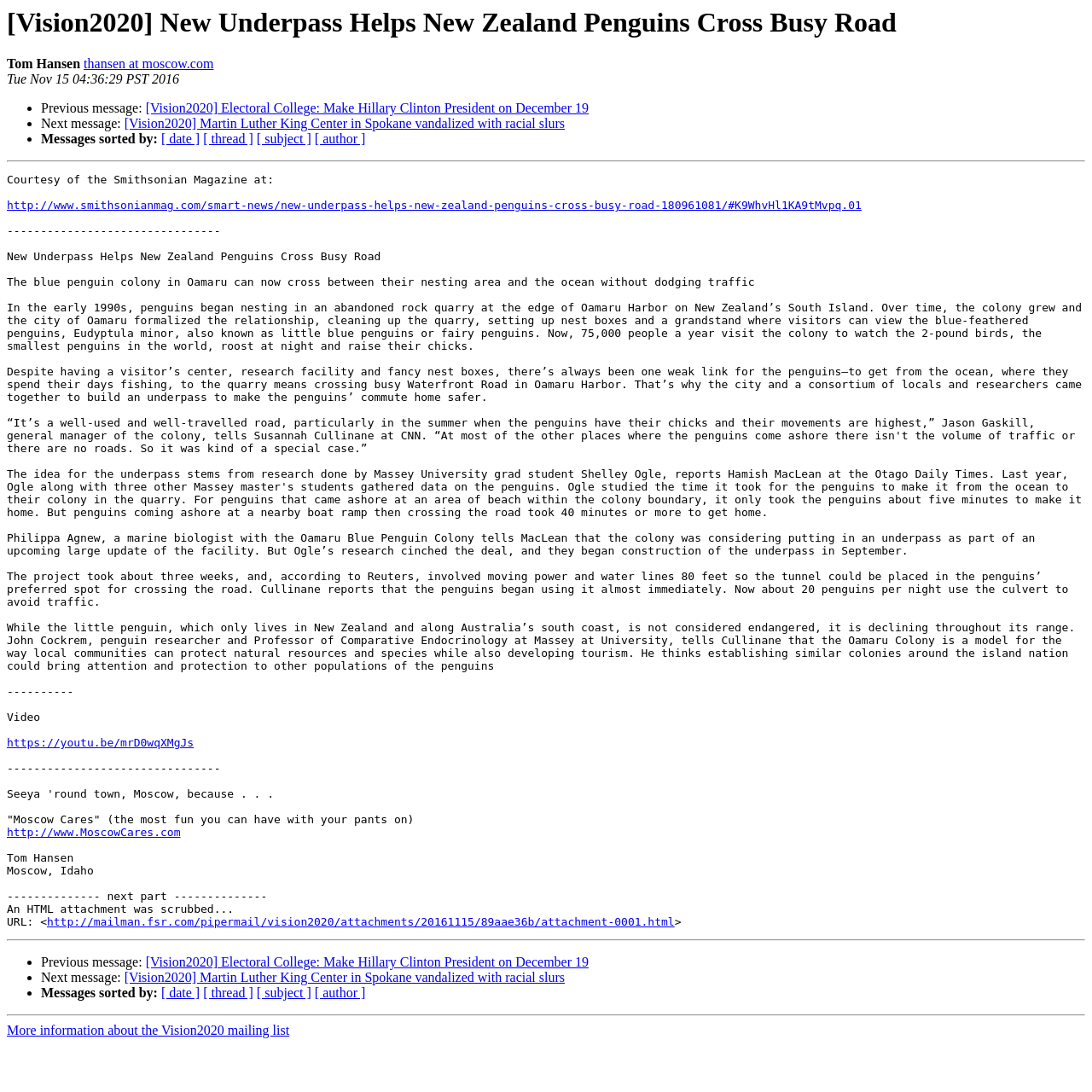Give a concise answer using only one word or phrase for this question:
Who is the author of this message?

Tom Hansen